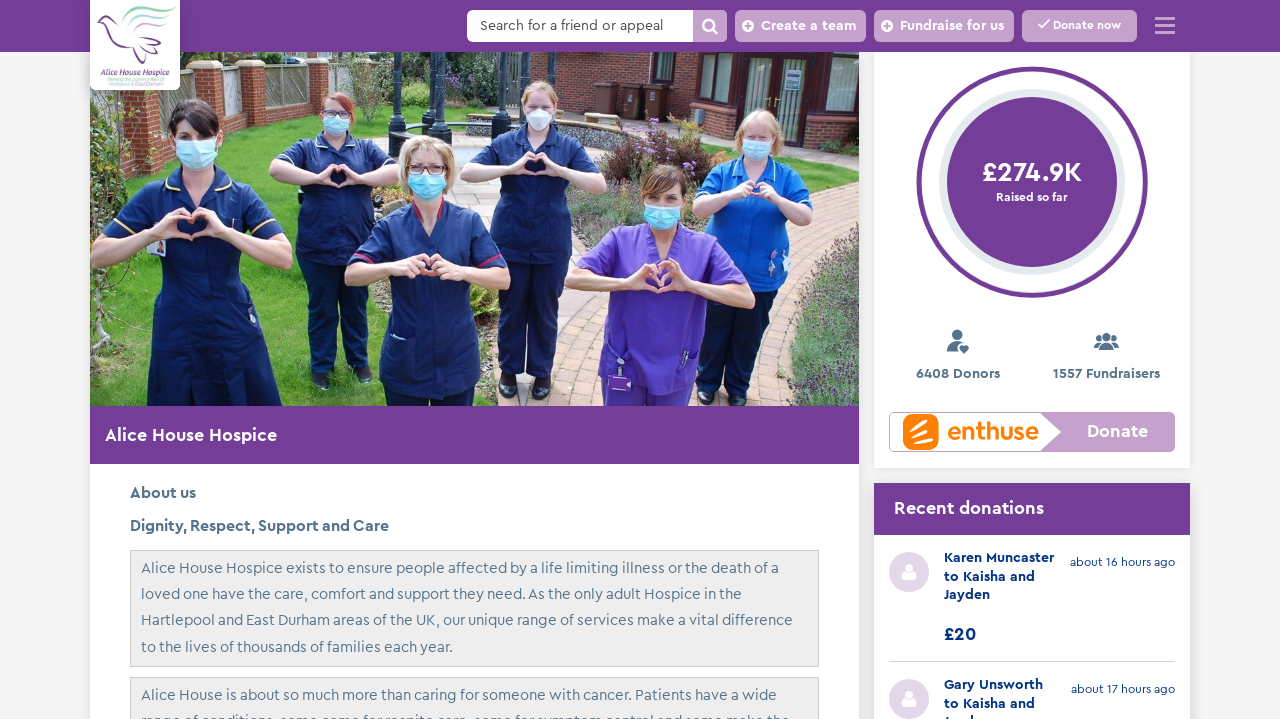Point out the bounding box coordinates of the section to click in order to follow this instruction: "Toggle main navigation".

[0.902, 0.024, 0.918, 0.047]